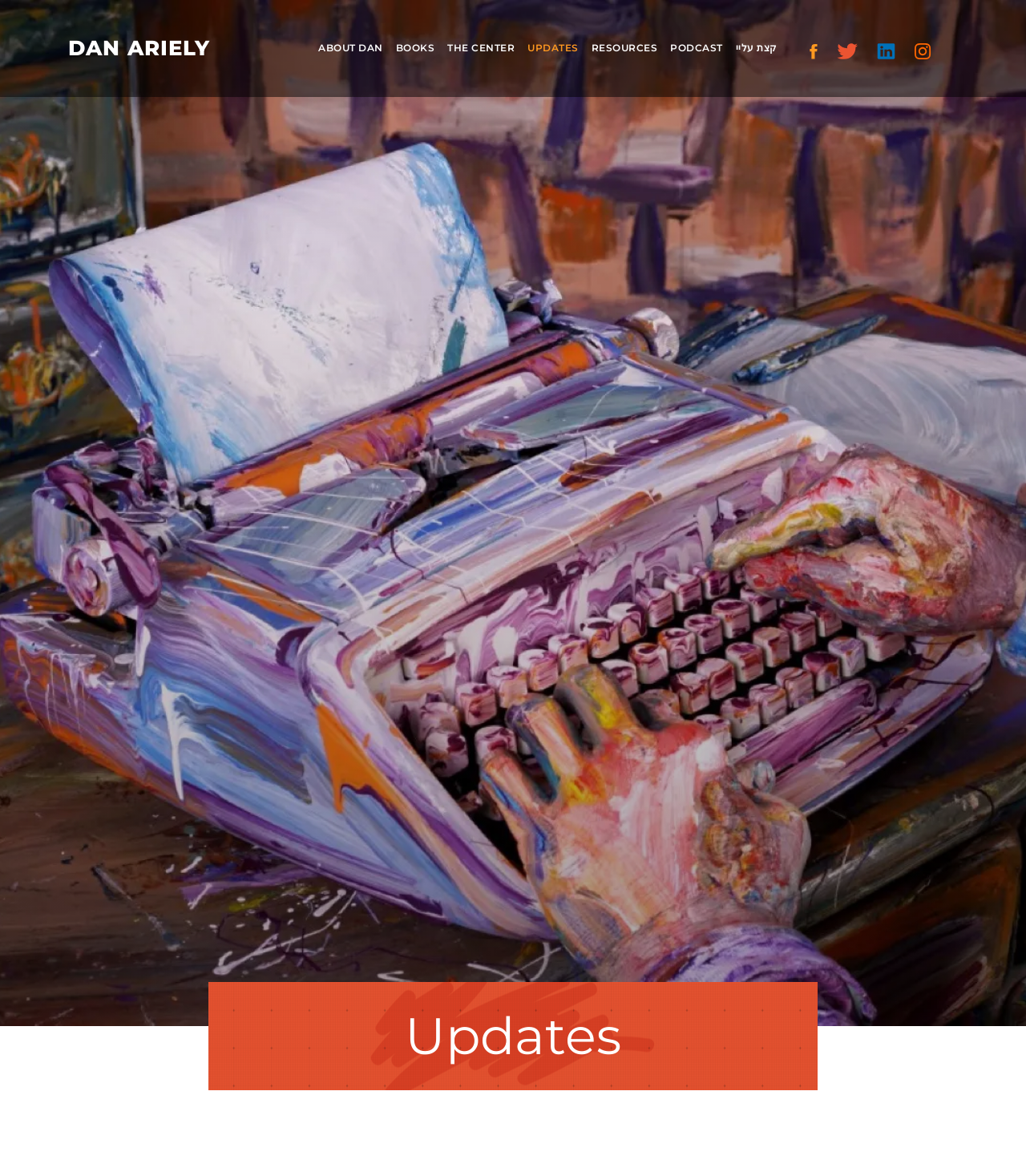Determine the coordinates of the bounding box that should be clicked to complete the instruction: "listen to Dan Ariely's podcast". The coordinates should be represented by four float numbers between 0 and 1: [left, top, right, bottom].

[0.653, 0.035, 0.705, 0.047]